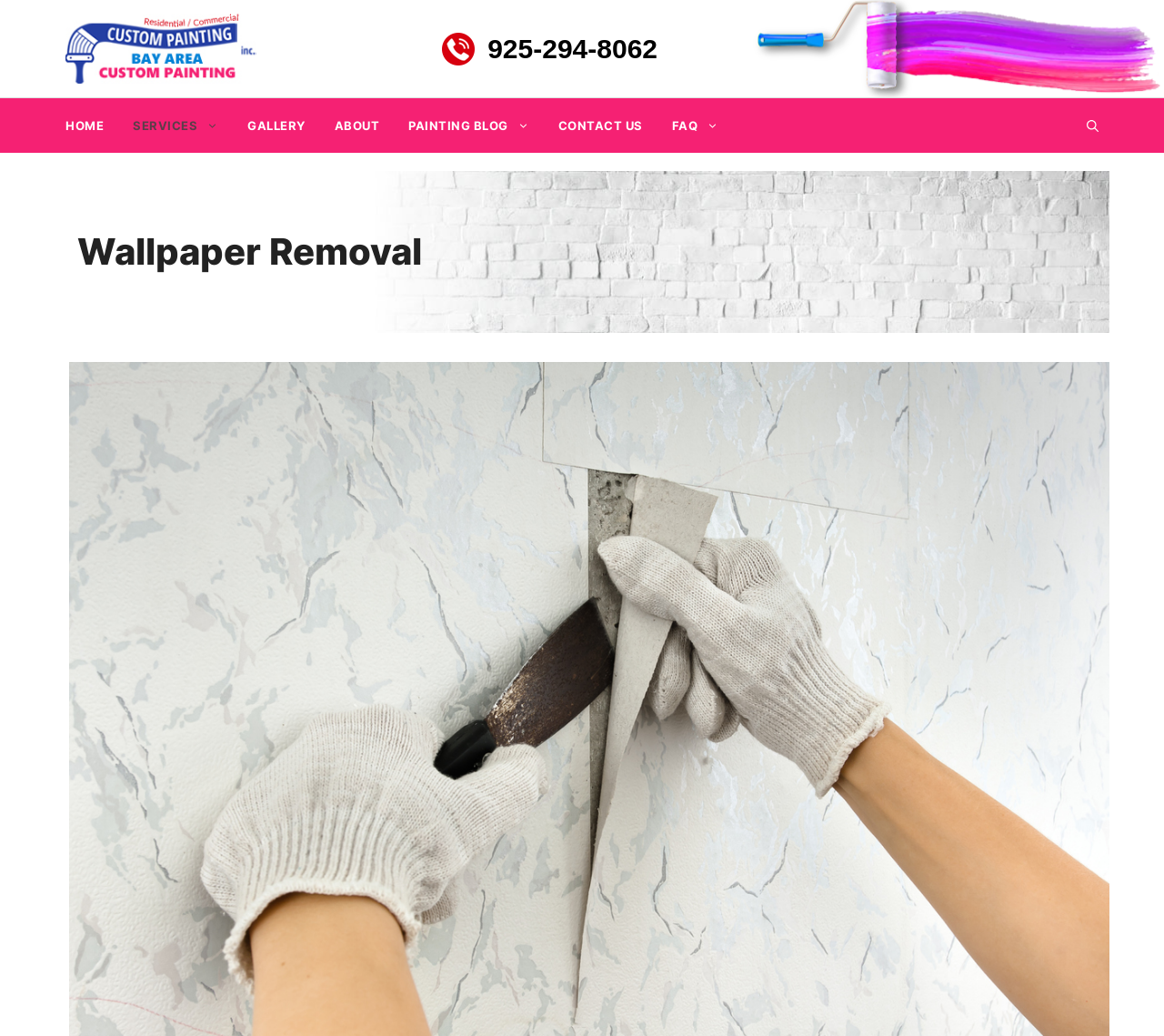Determine the bounding box coordinates for the clickable element required to fulfill the instruction: "go to HOME page". Provide the coordinates as four float numbers between 0 and 1, i.e., [left, top, right, bottom].

[0.044, 0.095, 0.102, 0.148]